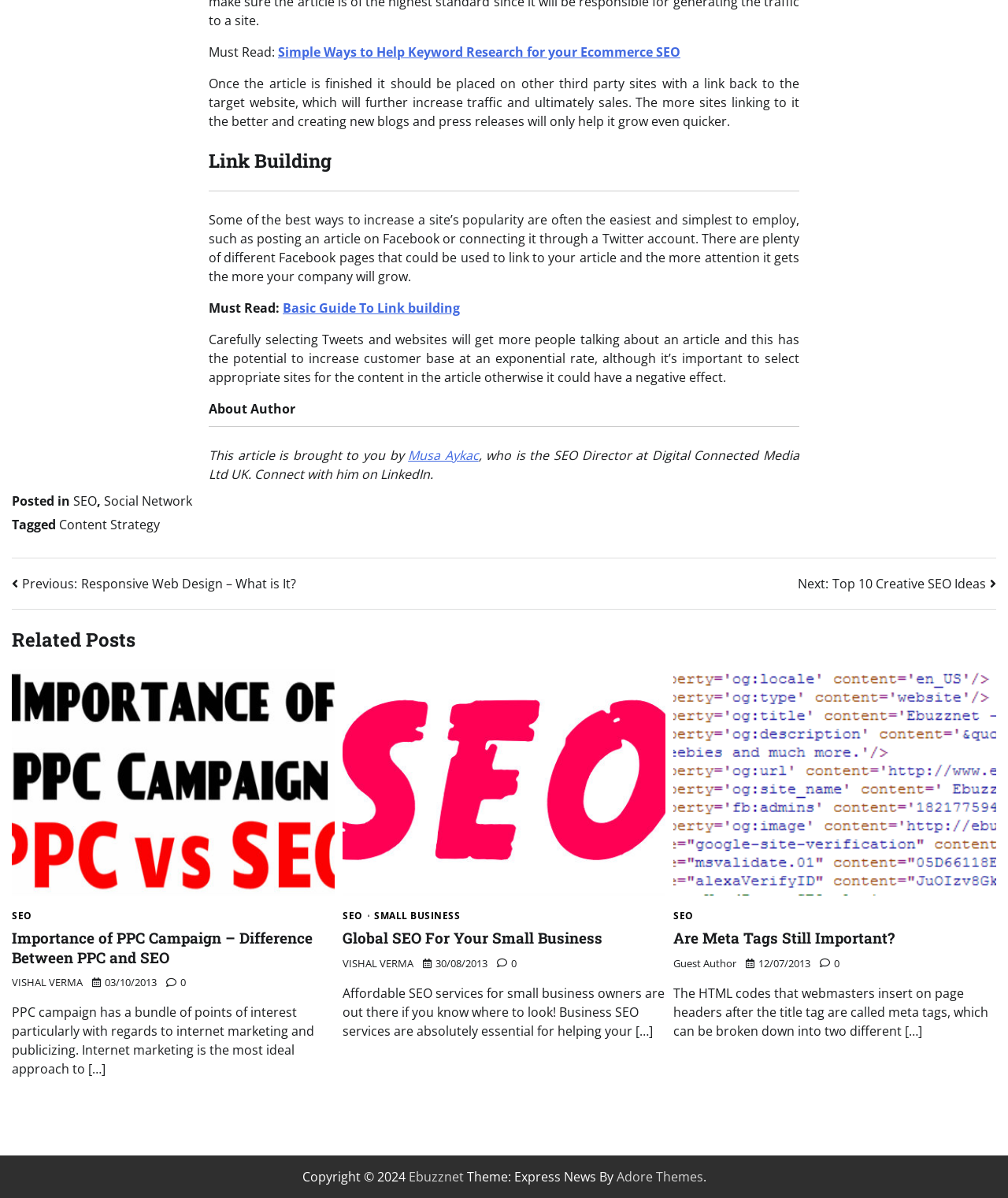What is the topic of the article?
Provide a thorough and detailed answer to the question.

I determined the topic of the article by looking at the heading 'Link Building' which is located at [0.207, 0.123, 0.793, 0.146] and is a prominent element on the page.